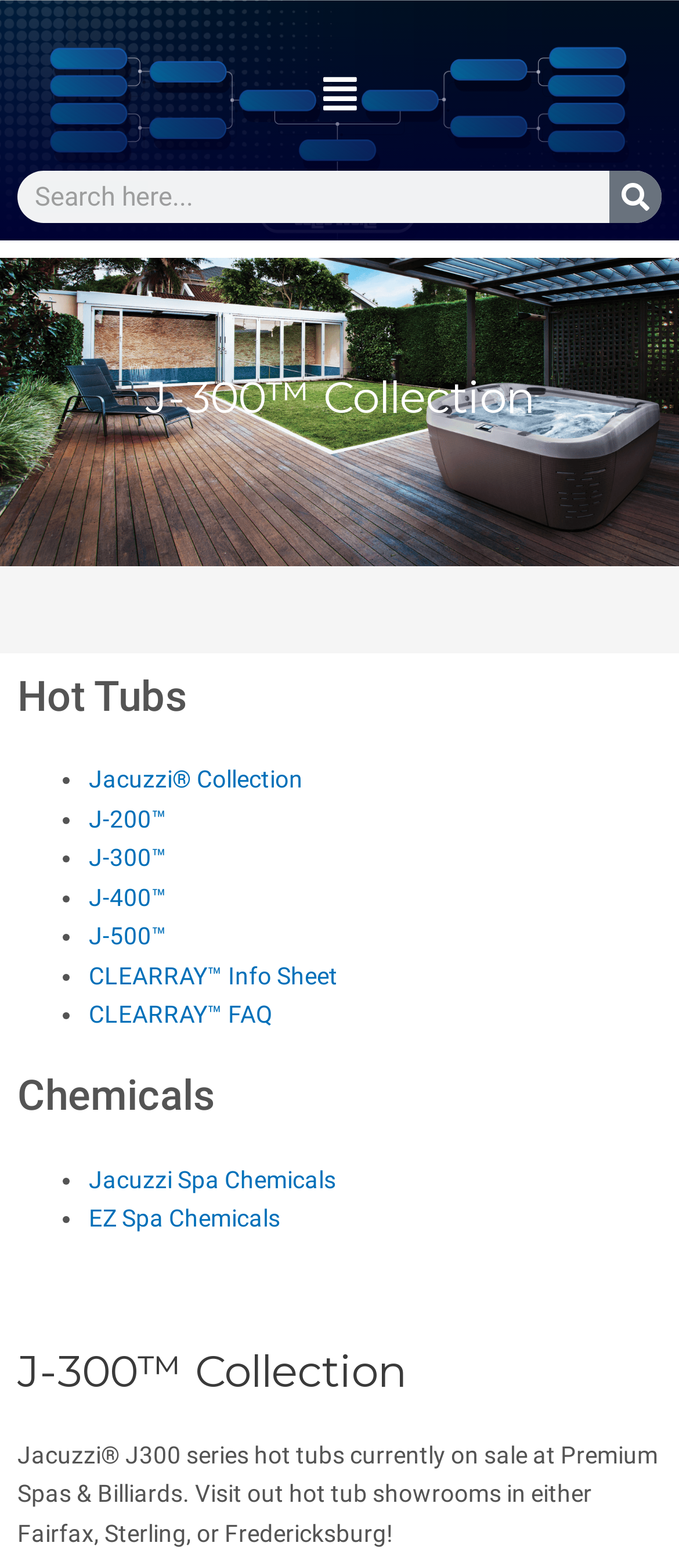What series of hot tubs is the webpage focused on?
Based on the content of the image, thoroughly explain and answer the question.

I inferred this answer by looking at the heading elements and the static text element that mentions 'J-300 series hot tubs'. The webpage appears to be focused on the J-300 series of hot tubs.